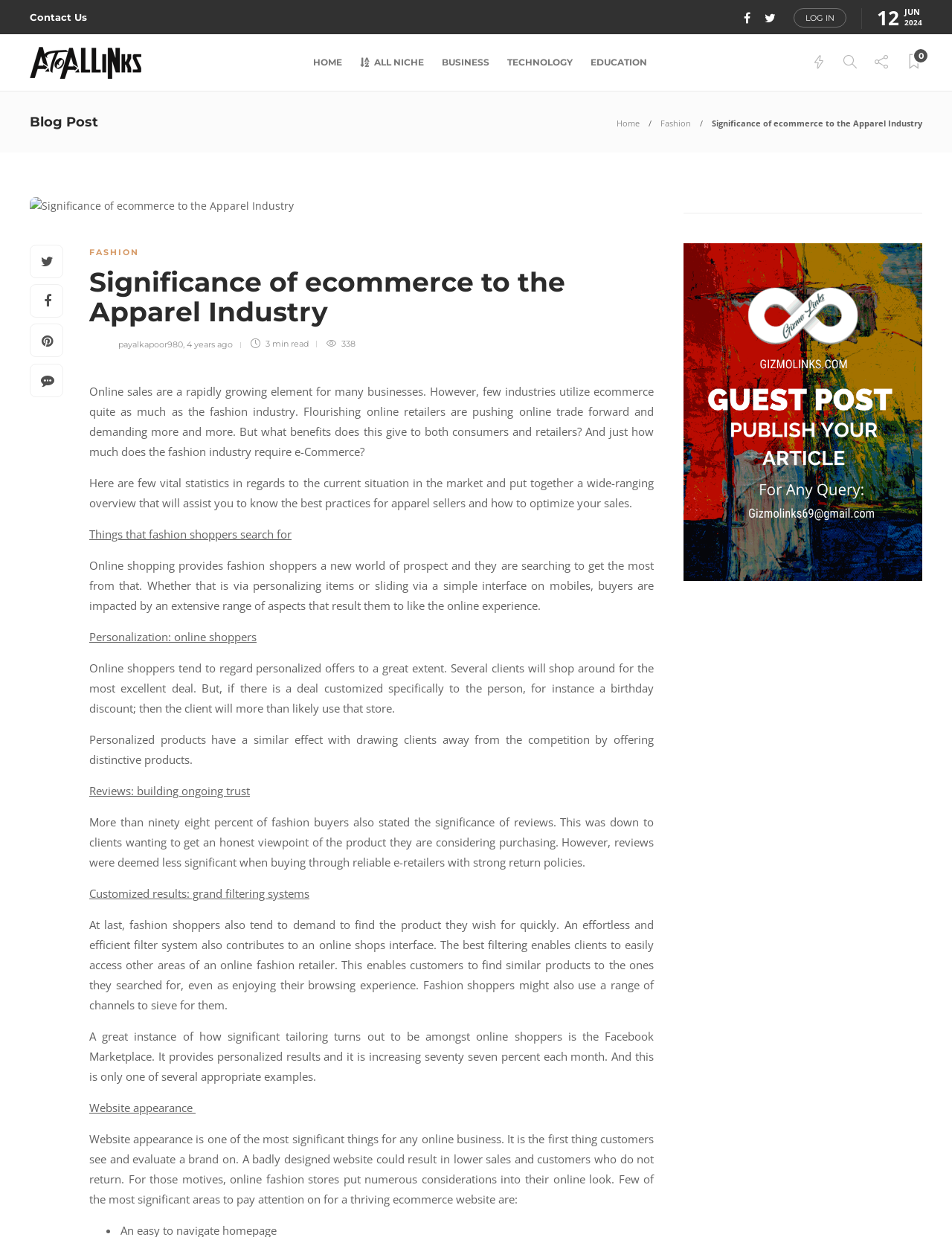What is the topic of the blog post?
Refer to the image and give a detailed response to the question.

I found the topic of the blog post by reading the title of the blog post, which says 'Significance of ecommerce to the Apparel Industry'.